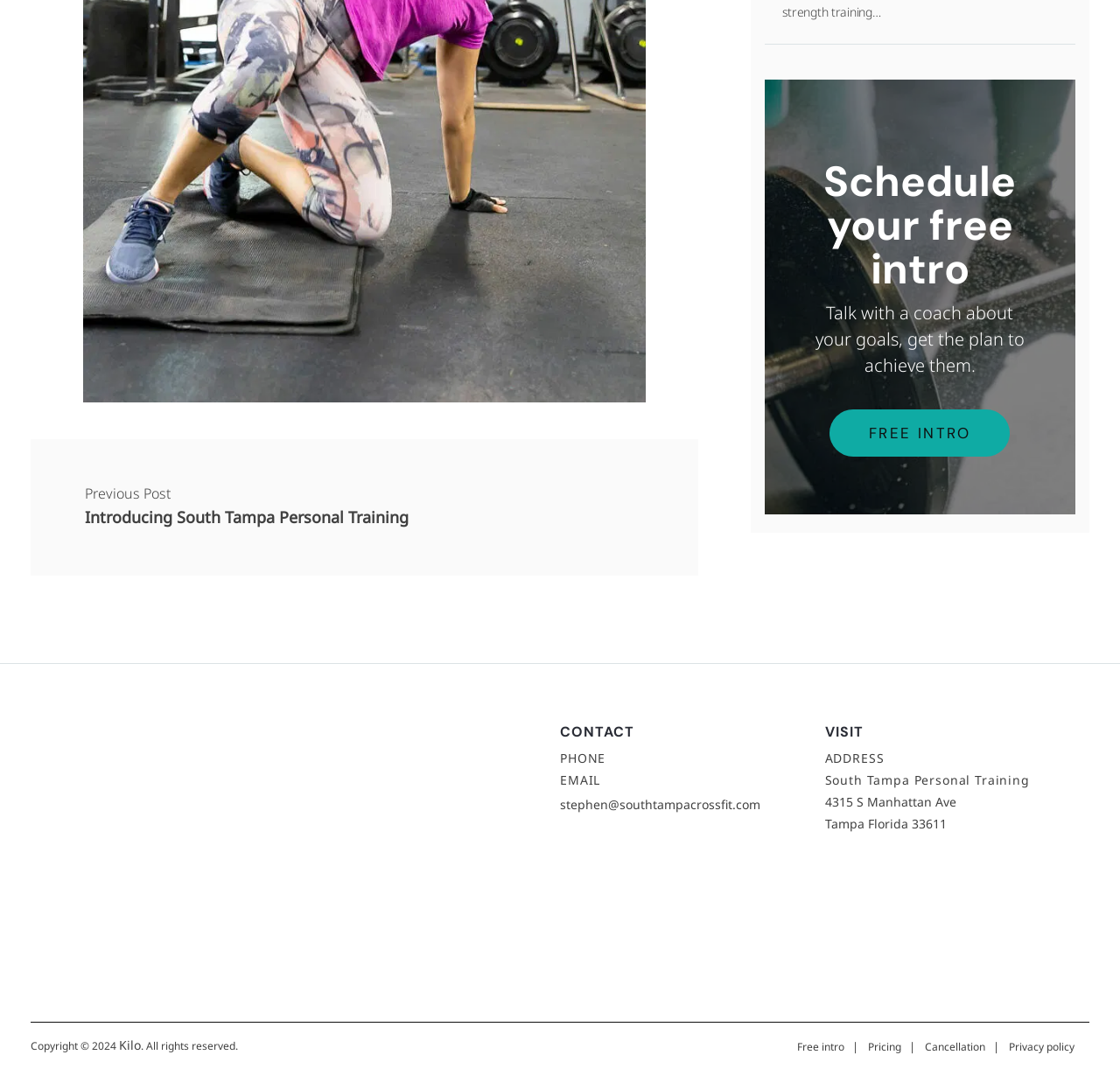Determine the bounding box coordinates for the region that must be clicked to execute the following instruction: "Click previous post".

[0.076, 0.45, 0.391, 0.493]